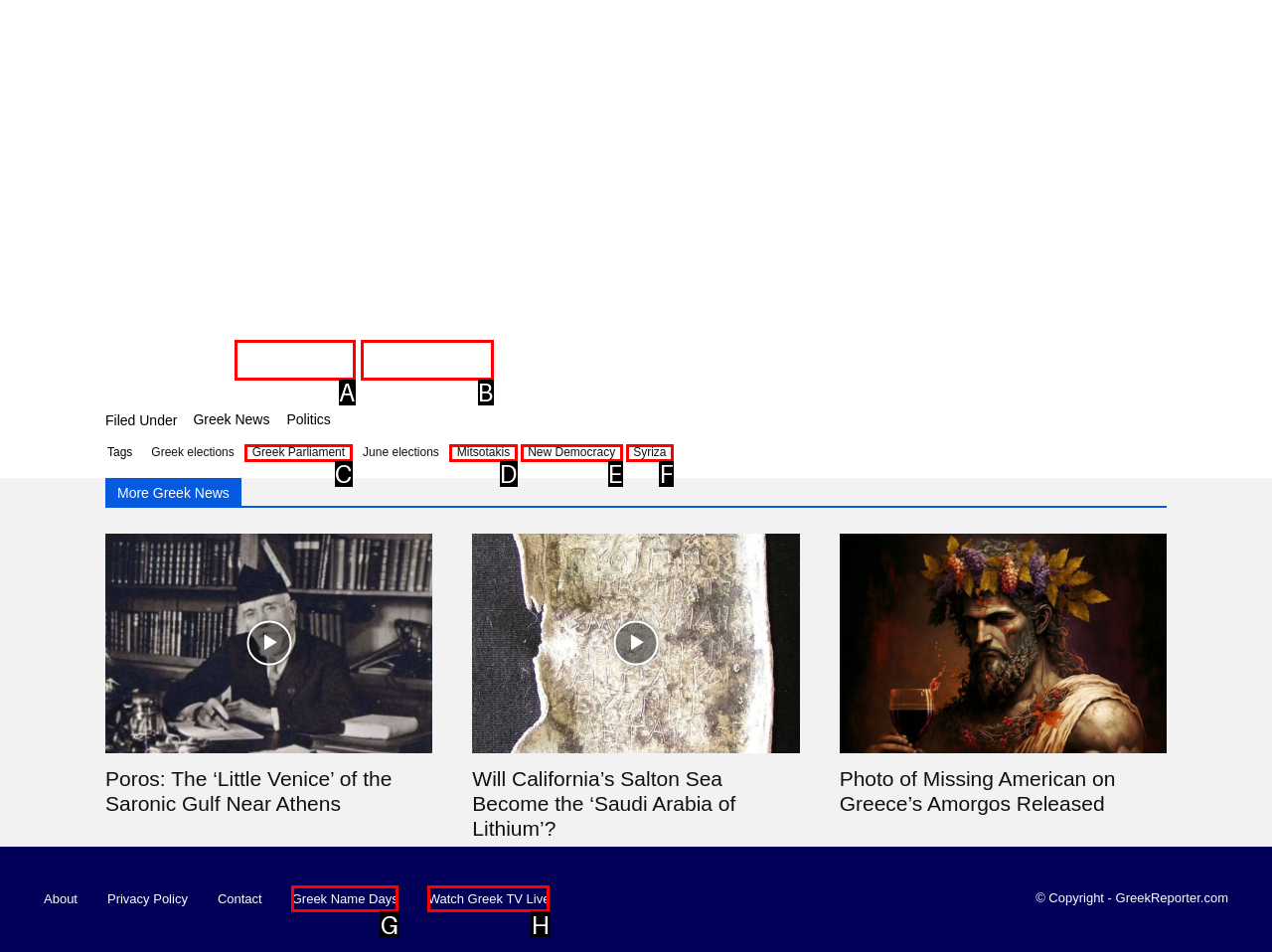Identify the letter of the option that should be selected to accomplish the following task: Watch Greek TV Live. Provide the letter directly.

H